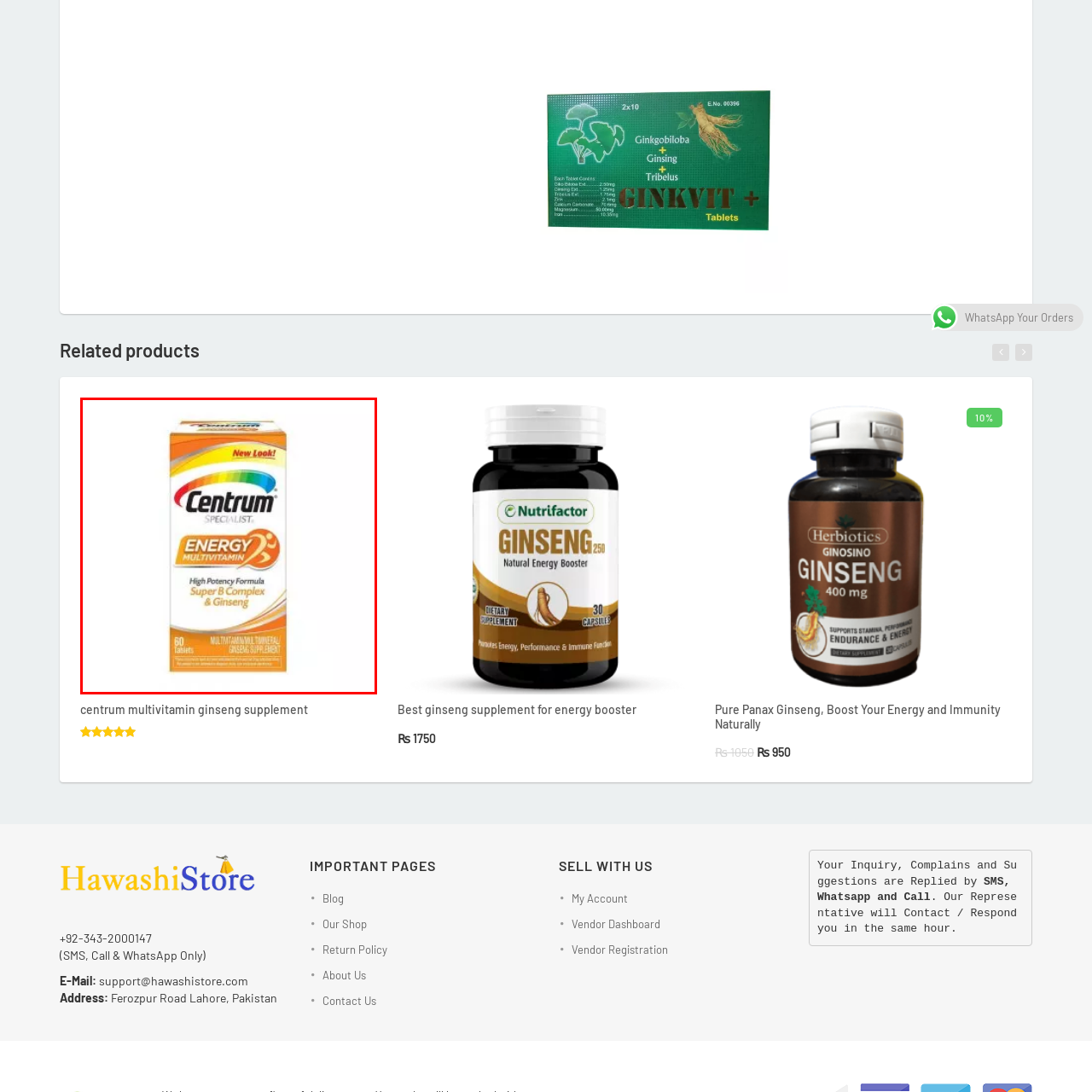Elaborate on the image enclosed by the red box with a detailed description.

This image features the packaging of Centrum's "Energy Multivitamin" product, specifically designed to support energy levels and provide essential nutrients. The box features a vibrant design with the title "Centrum" prominently displayed at the top, followed by "SPECIALIST" beneath it. The bold label highlights "ENERGY" and "MULTIVITAMIN," indicating its primary benefits. 

It points out that the formula contains a high potency blend of Super B Complex and Ginseng, emphasizing its role in boosting energy and overall wellness. The package contains 60 tablets, making it convenient for daily use. A banner at the top indicates a "New Look," suggesting a recent redesign of the product's packaging. This detailed and appealing design aims to attract consumers looking for a multivitamin supplement that enhances energy and vitality.